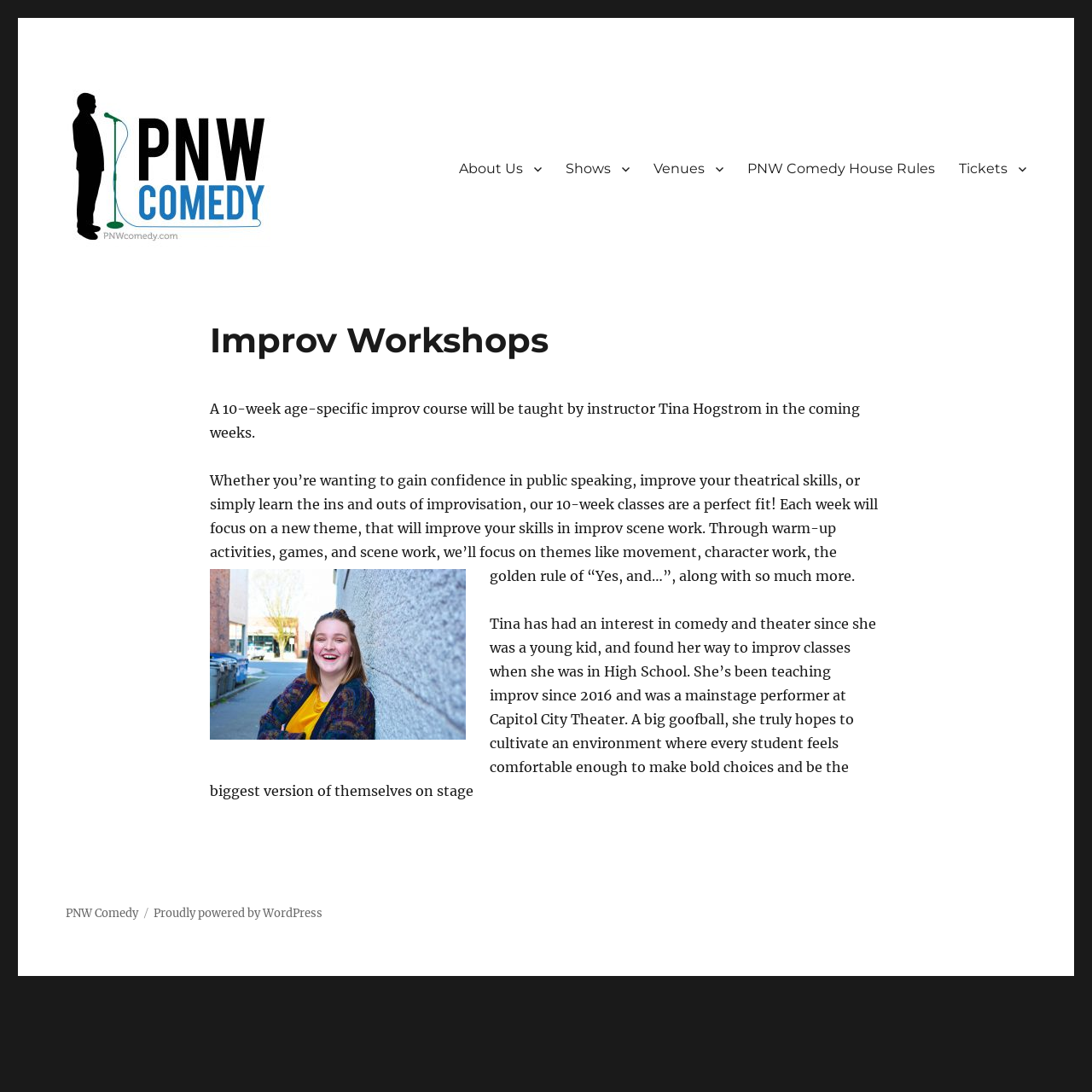Please locate the bounding box coordinates for the element that should be clicked to achieve the following instruction: "Click the 'Tickets' link". Ensure the coordinates are given as four float numbers between 0 and 1, i.e., [left, top, right, bottom].

[0.867, 0.138, 0.951, 0.171]